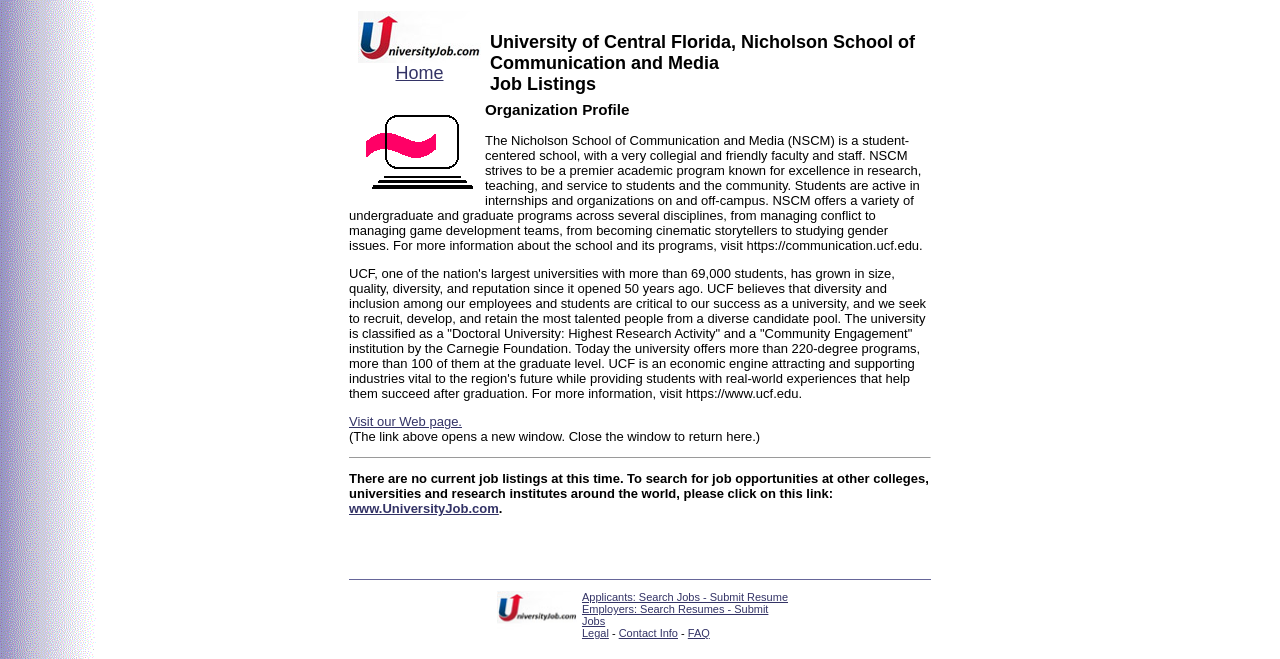What can be done on the UniversityJob.com website?
Based on the visual details in the image, please answer the question thoroughly.

The options available on the UniversityJob.com website can be found in the footer section, which contains links to 'Applicants: Search Jobs - Submit Resume', 'Employers: Search Resumes - Submit Jobs', and other options.